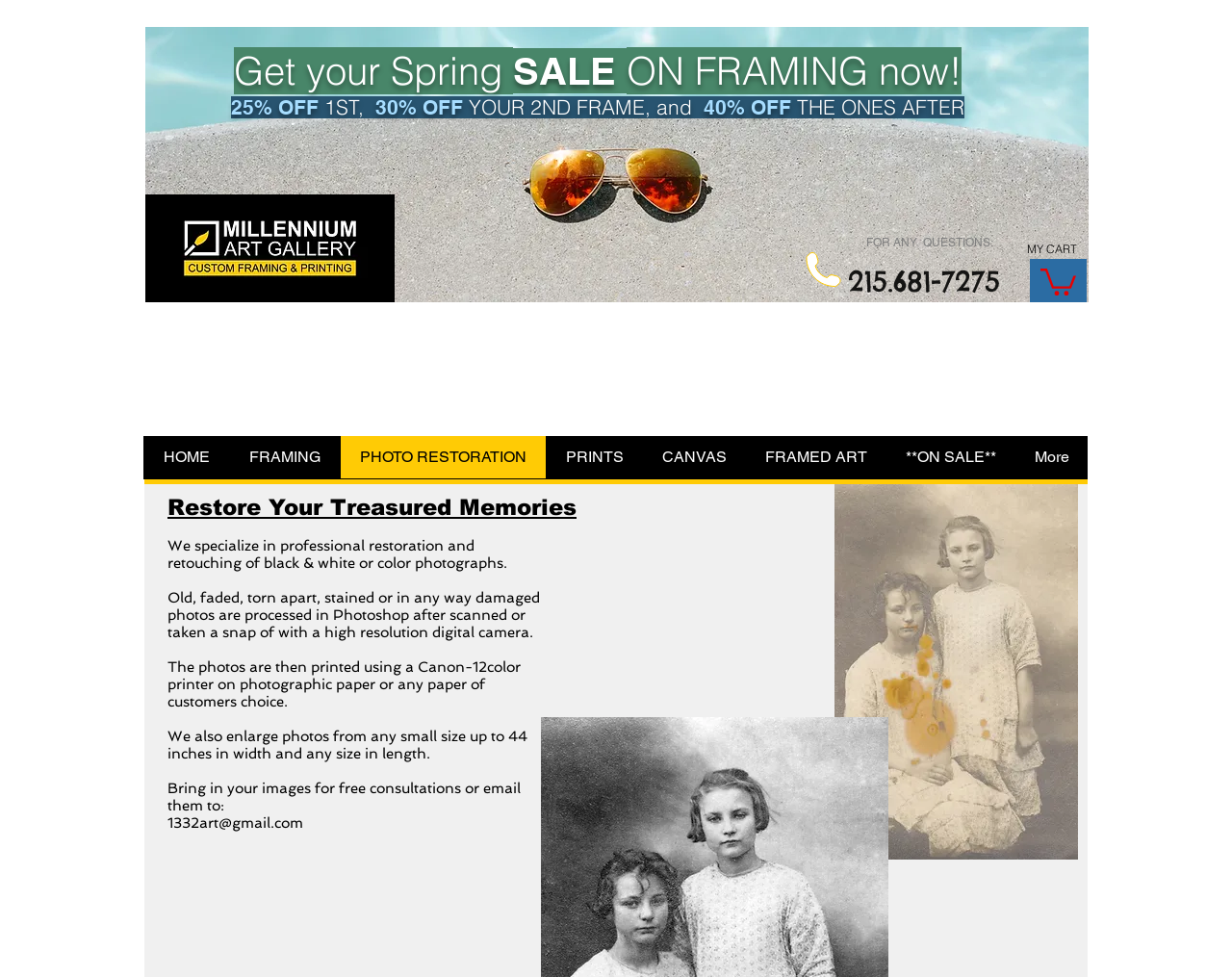Please provide a one-word or phrase answer to the question: 
What is the discount for the second frame?

30% OFF